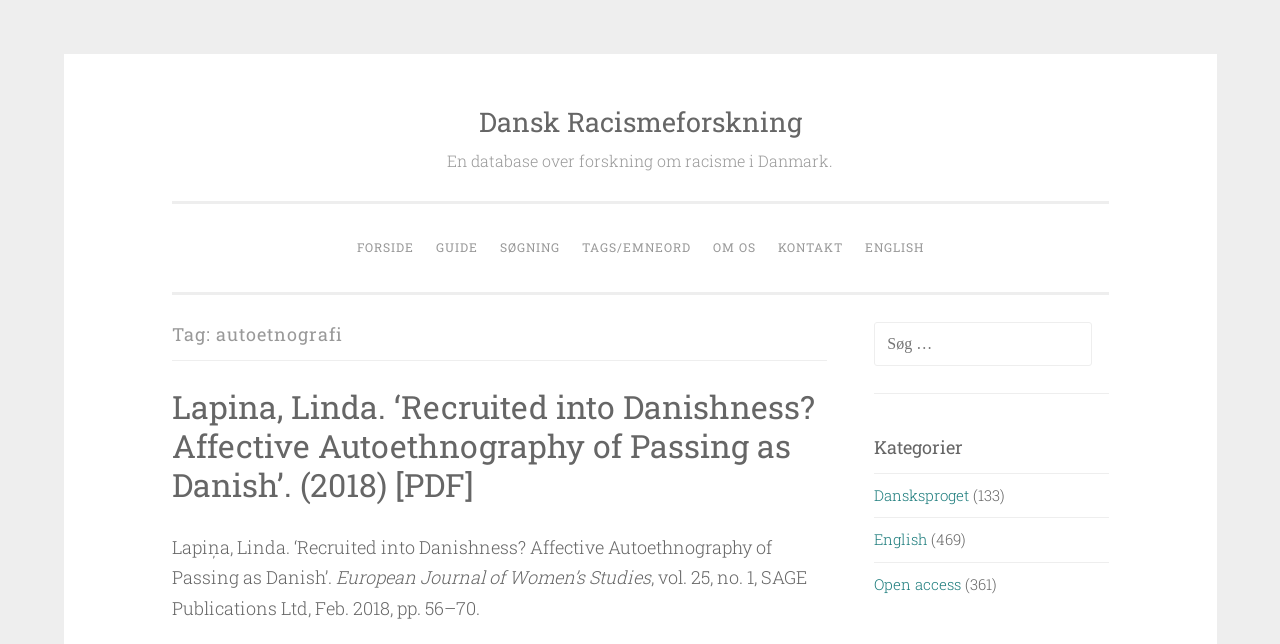Refer to the screenshot and give an in-depth answer to this question: What is the name of the journal that published the research paper?

According to the webpage, the research paper was published in the European Journal of Women’s Studies, volume 25, issue 1, by SAGE Publications Ltd in February 2018.